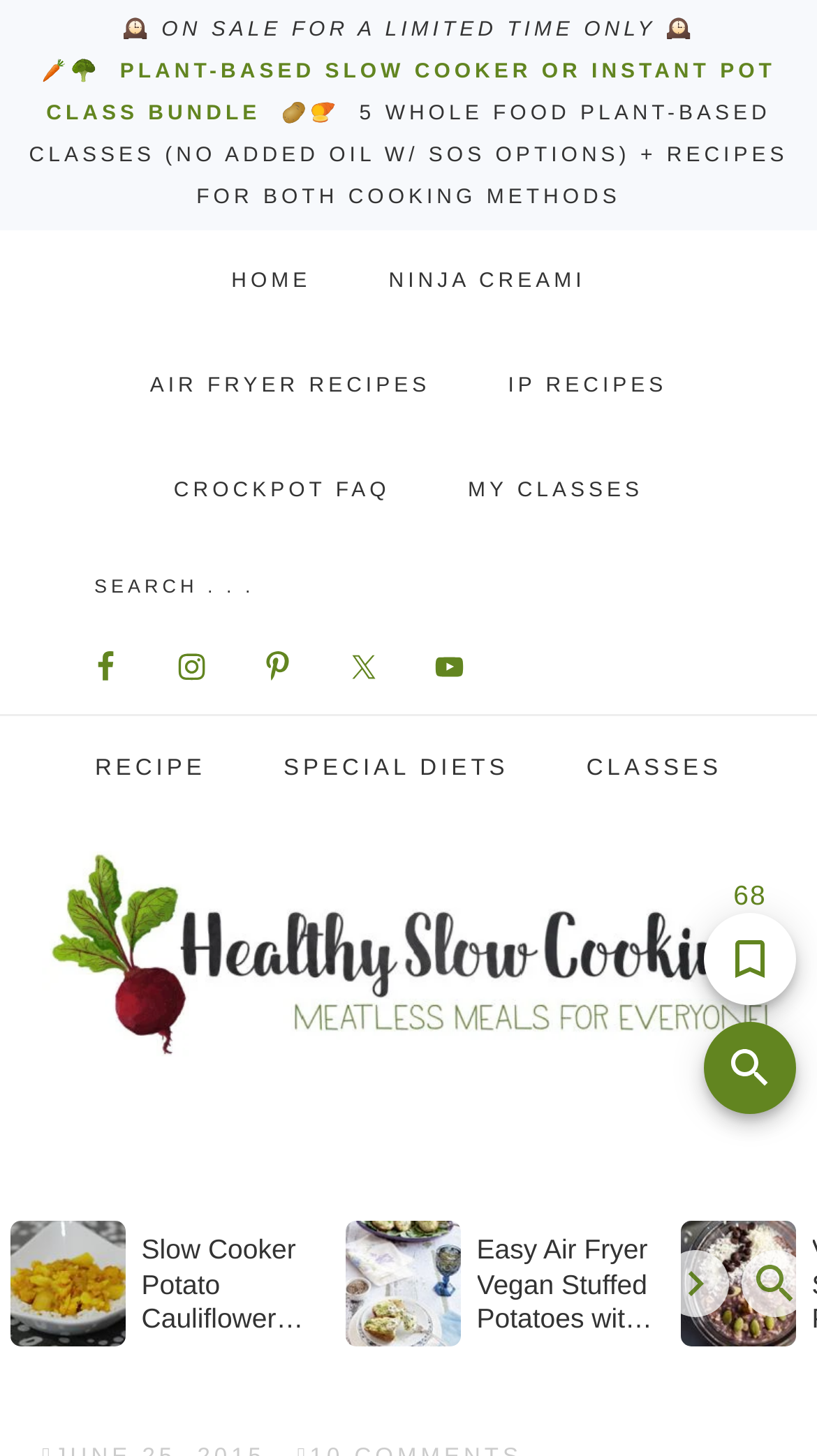What is the name of the first recipe shown?
Please provide a comprehensive answer based on the details in the screenshot.

I looked at the images on the page and found the first recipe image, which has a link with the text 'Image for Slow Cooker Potato Cauliflower Curry (Aloo Gobi) Recipe'.